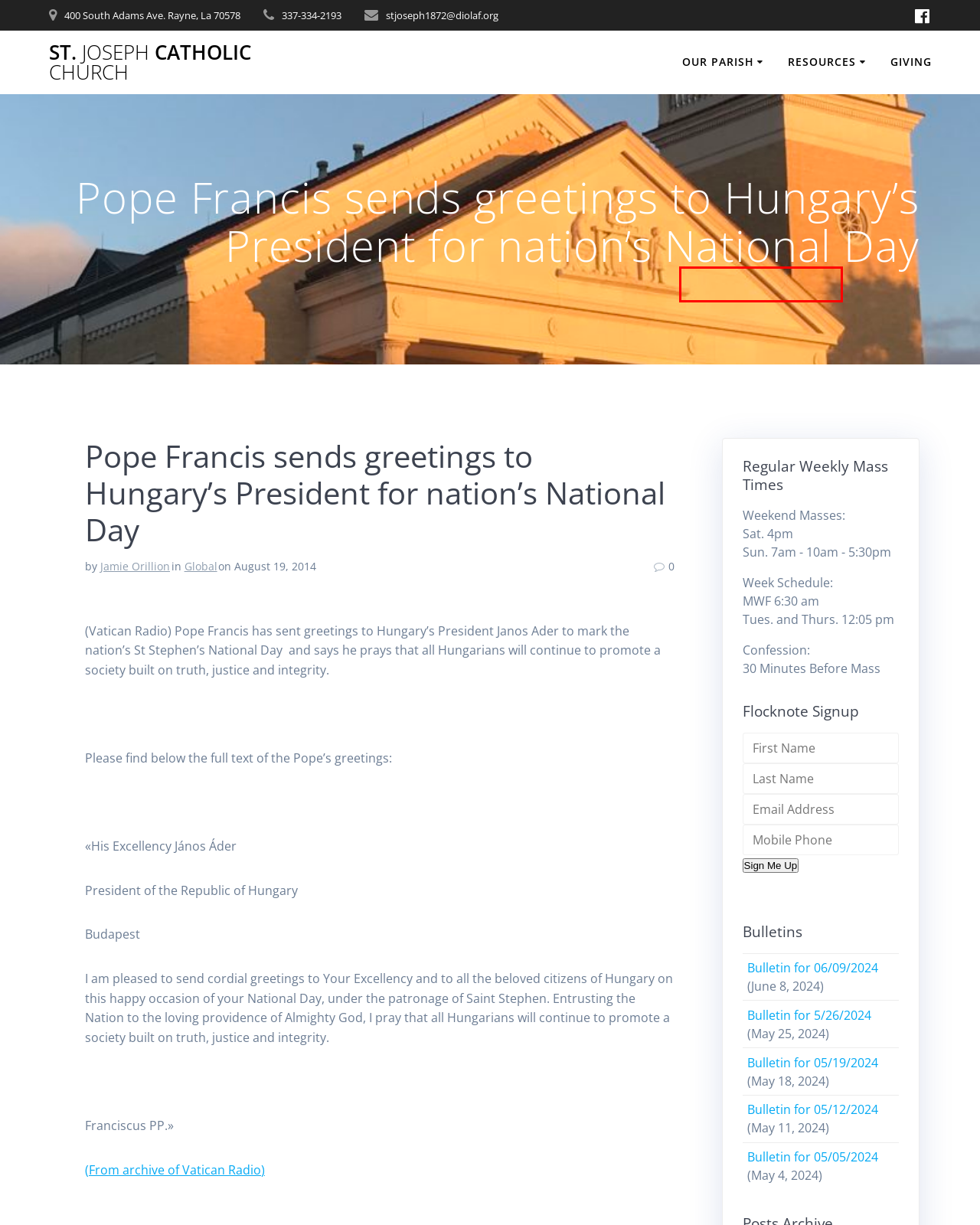You have a screenshot of a webpage with an element surrounded by a red bounding box. Choose the webpage description that best describes the new page after clicking the element inside the red bounding box. Here are the candidates:
A. Bulletin for 5/26/2024 - St. Joseph Catholic Church
B. Bulletin for 05/05/2024 - St. Joseph Catholic Church
C. Staff - St. Joseph Catholic Church
D. Events - St. Joseph Catholic Church
E. Faith Formation - St. Joseph Catholic Church
F. Sacraments - St. Joseph Catholic Church
G. History - St. Joseph Catholic Church
H. Ministries - St. Joseph Catholic Church

F